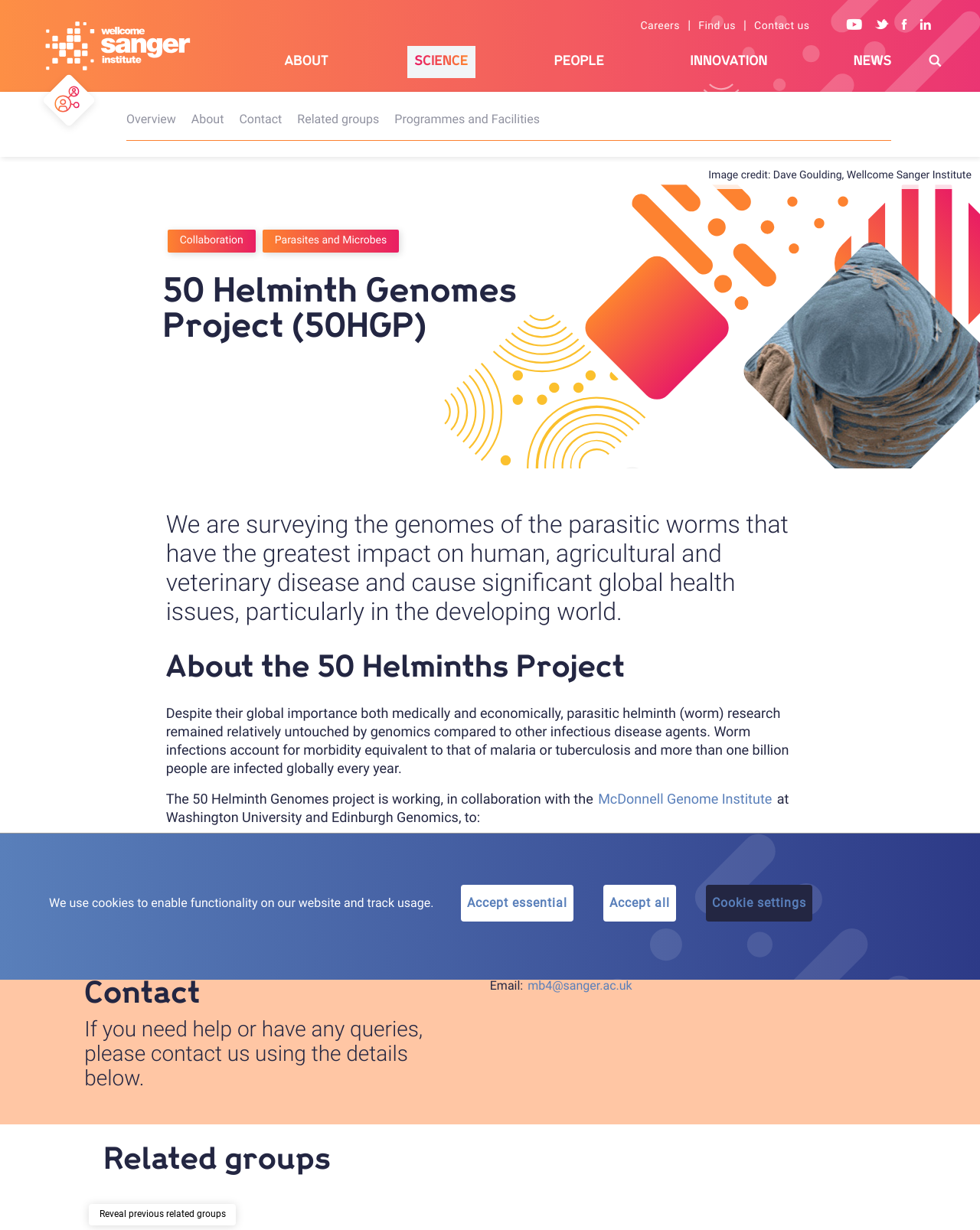Please determine the bounding box coordinates of the element's region to click in order to carry out the following instruction: "Call the phone number". The coordinates should be four float numbers between 0 and 1, i.e., [left, top, right, bottom].

None